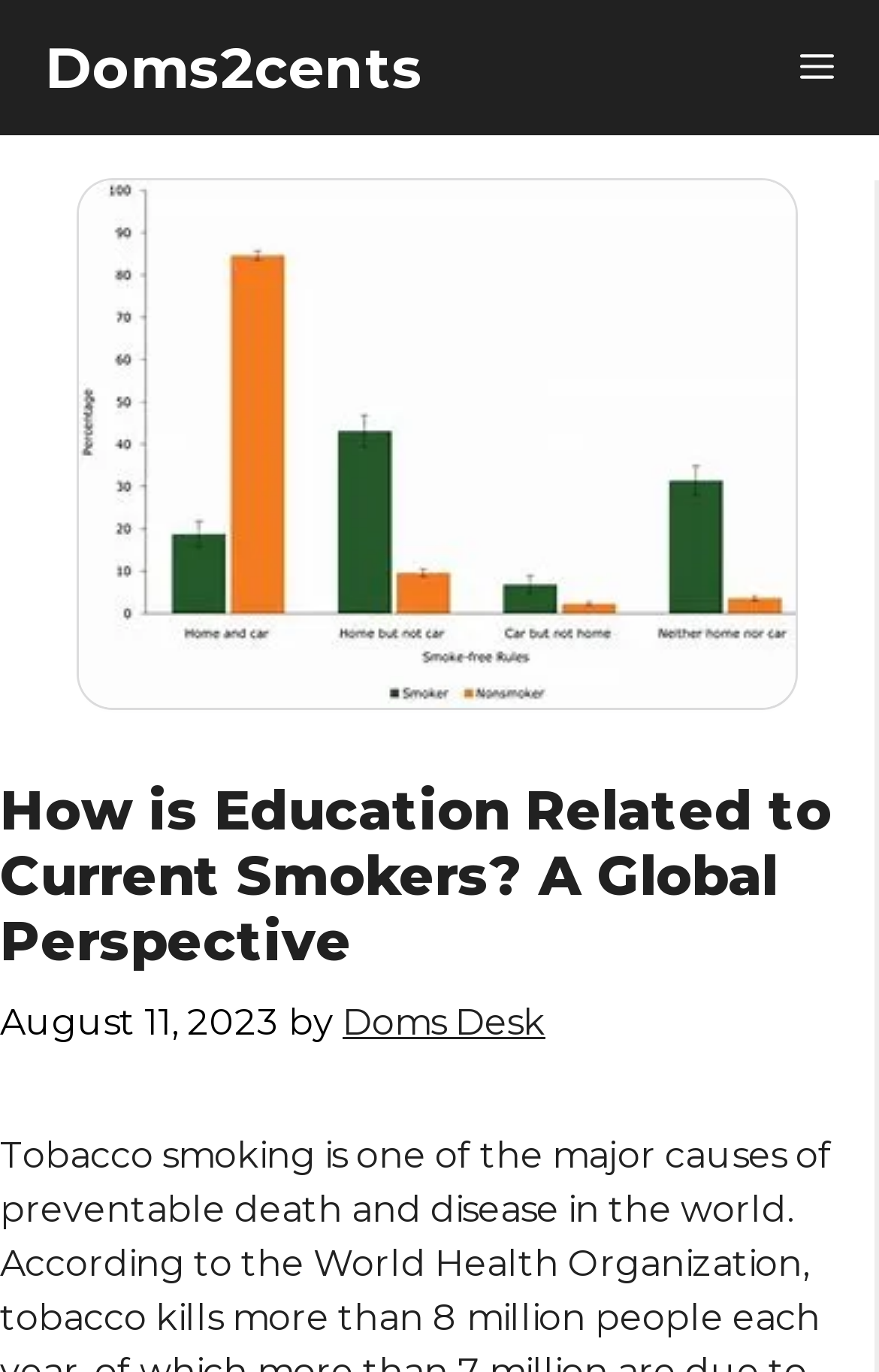Using a single word or phrase, answer the following question: 
What is the name of the author of the article?

Doms Desk